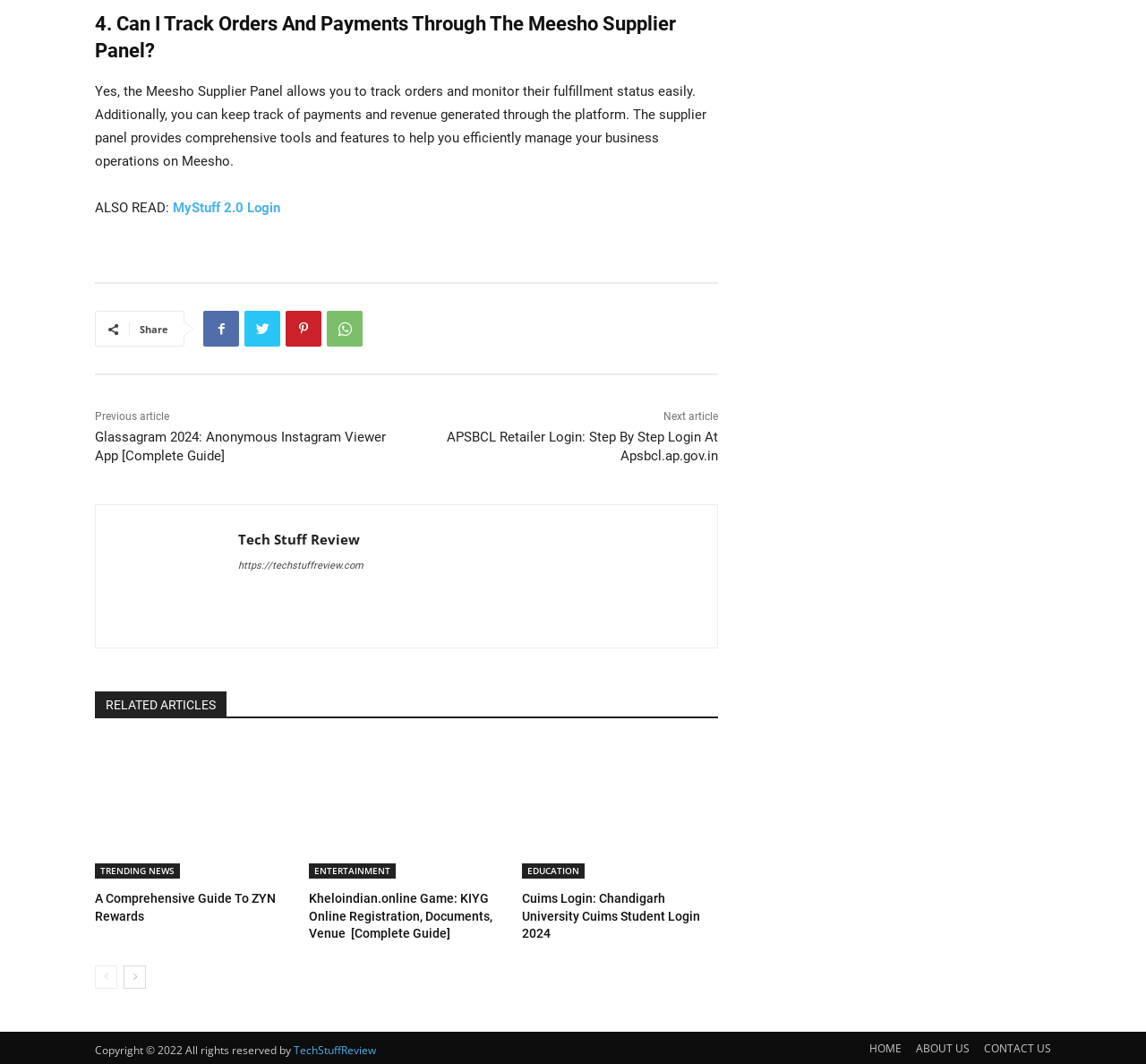Please specify the bounding box coordinates for the clickable region that will help you carry out the instruction: "Share the article".

[0.122, 0.303, 0.147, 0.316]